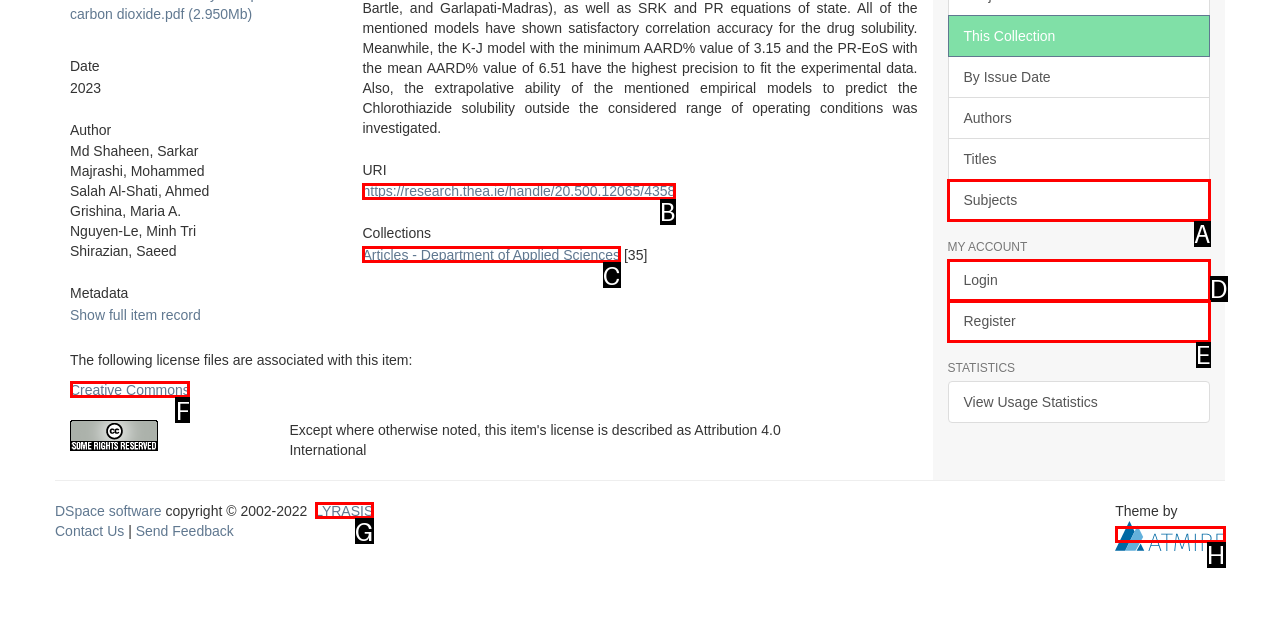Select the HTML element that corresponds to the description: parent_node: Theme by title="Atmire NV"
Reply with the letter of the correct option from the given choices.

H